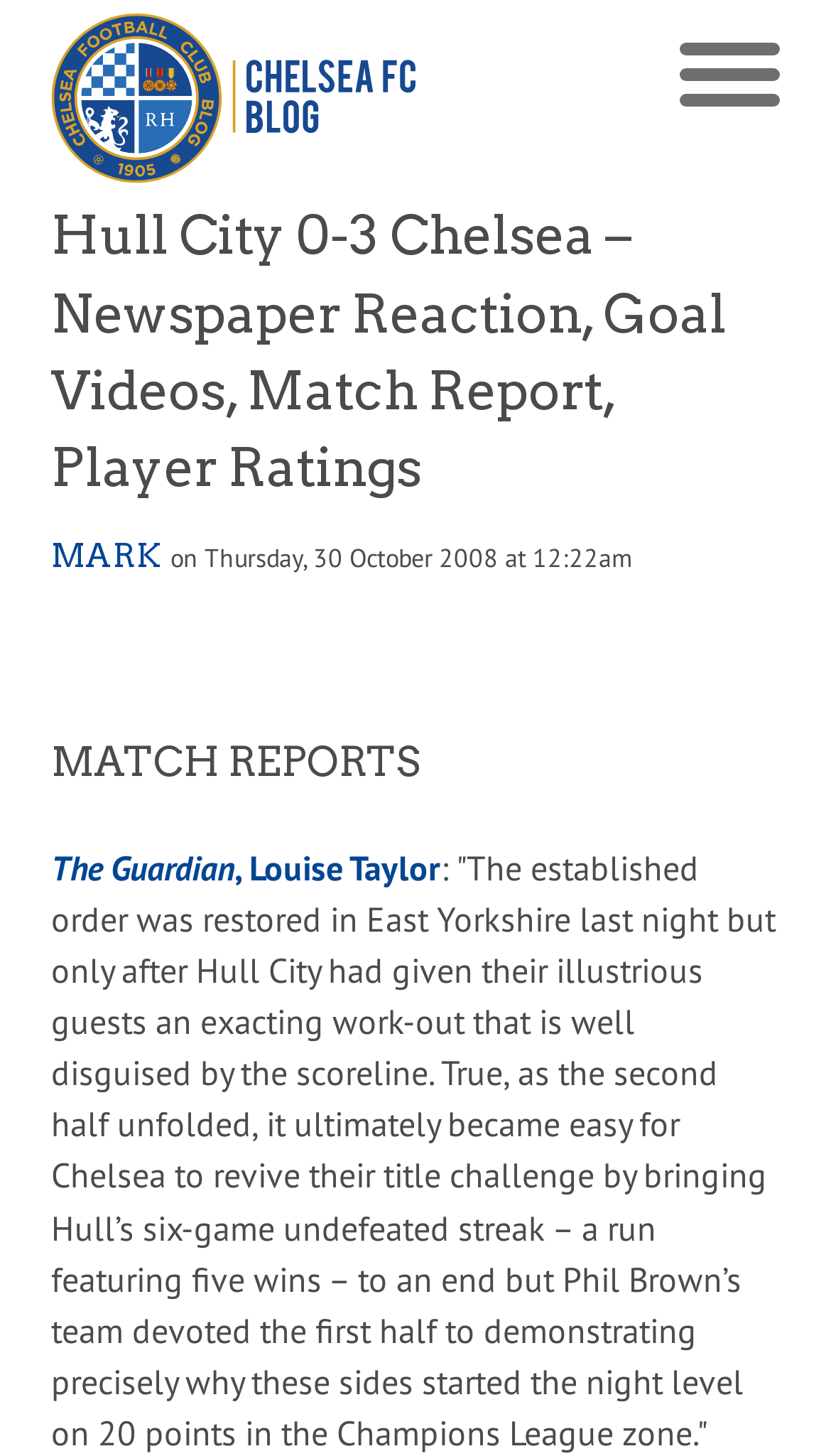What is the score of the match?
With the help of the image, please provide a detailed response to the question.

The score of the match can be inferred from the title of the webpage, 'Hull City 0-3 Chelsea - Newspaper Reaction, Goal Videos, Match Report, Player Ratings', which indicates that Hull City lost to Chelsea with a score of 0-3.